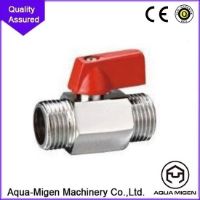Answer the question below with a single word or a brief phrase: 
What is the color of the handle?

Bright red